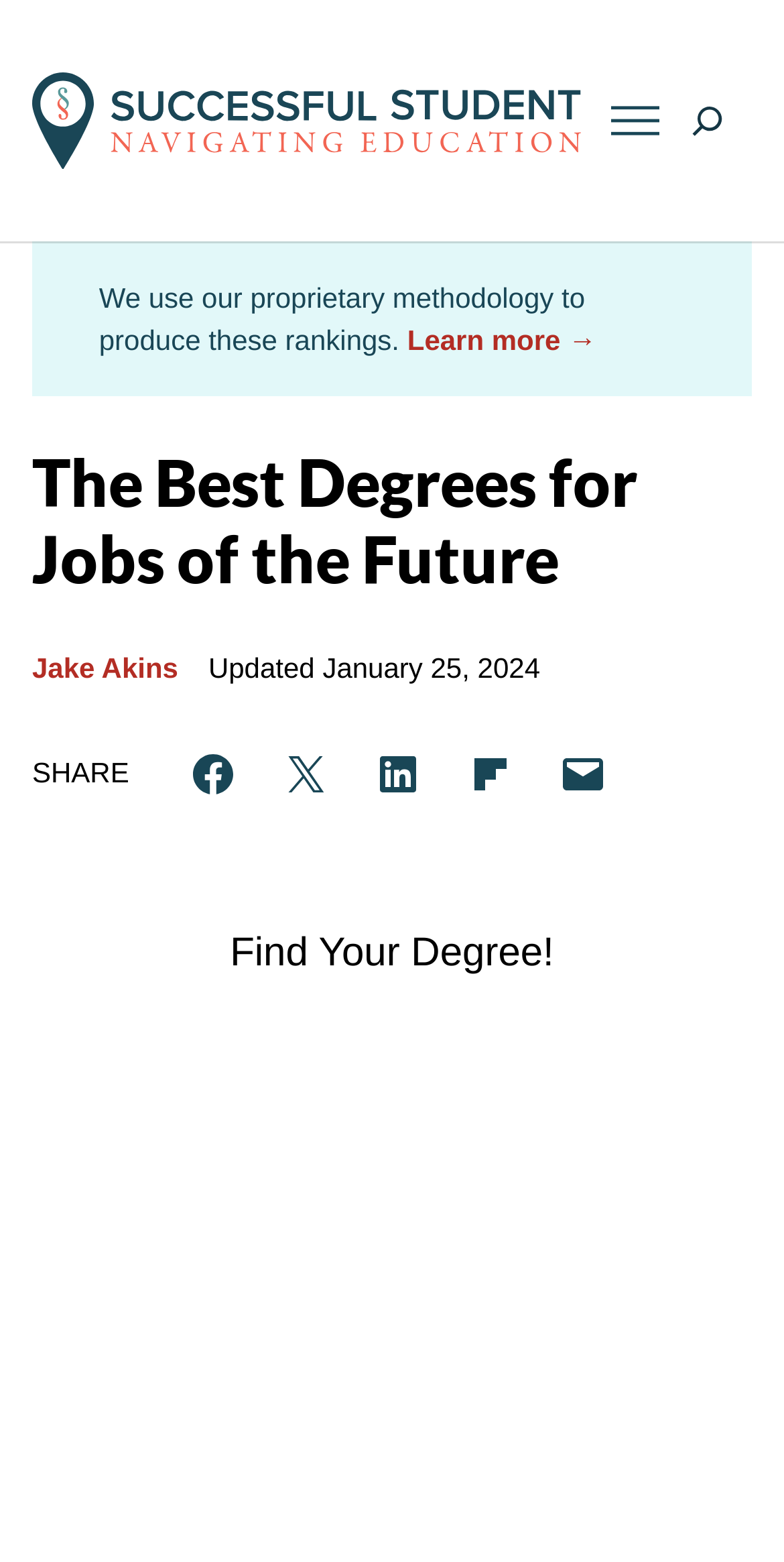Please find the bounding box coordinates of the element's region to be clicked to carry out this instruction: "Open menu".

[0.775, 0.066, 0.845, 0.089]